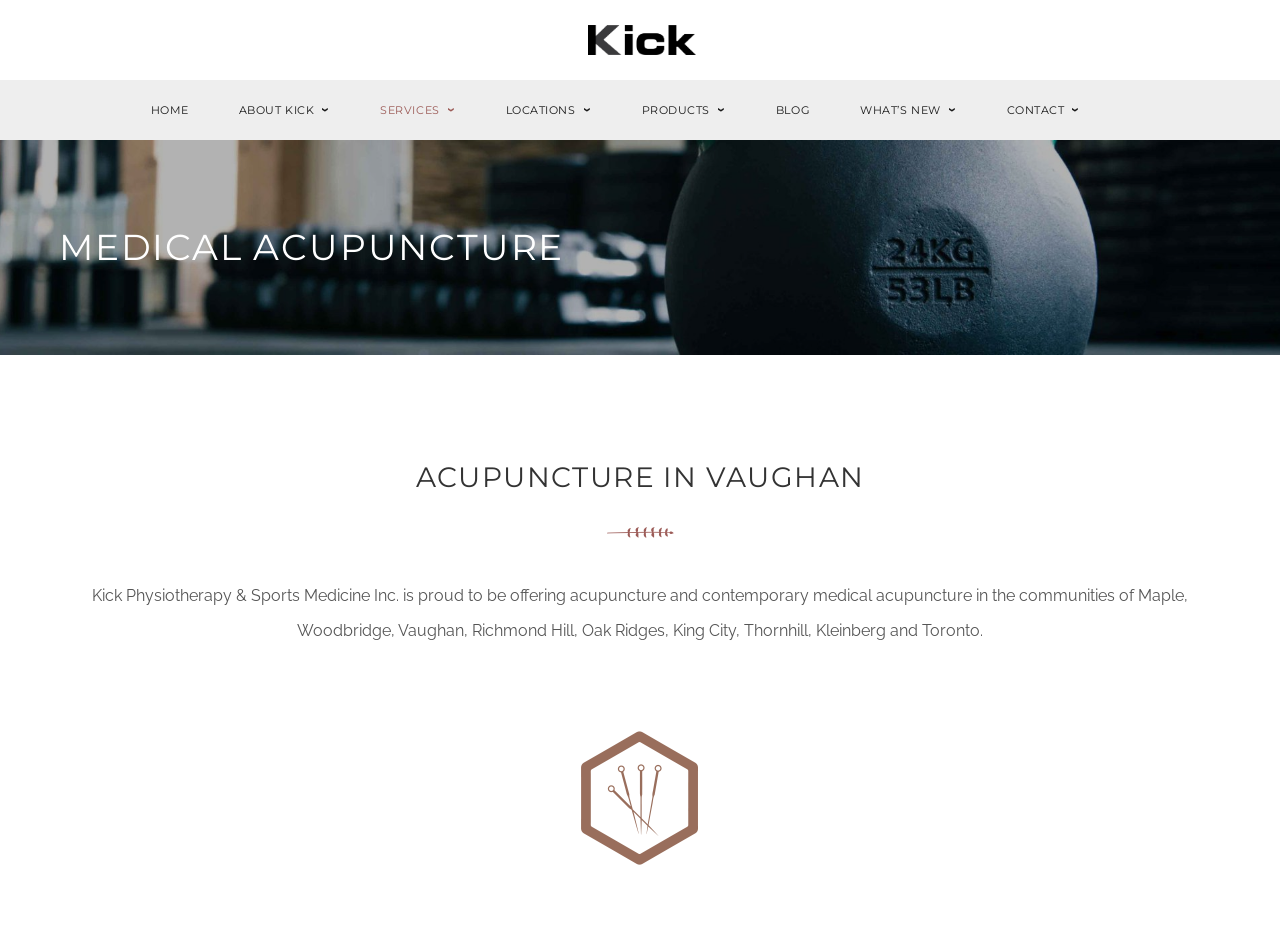Identify the bounding box coordinates of the clickable region to carry out the given instruction: "go to home page".

[0.118, 0.086, 0.167, 0.15]